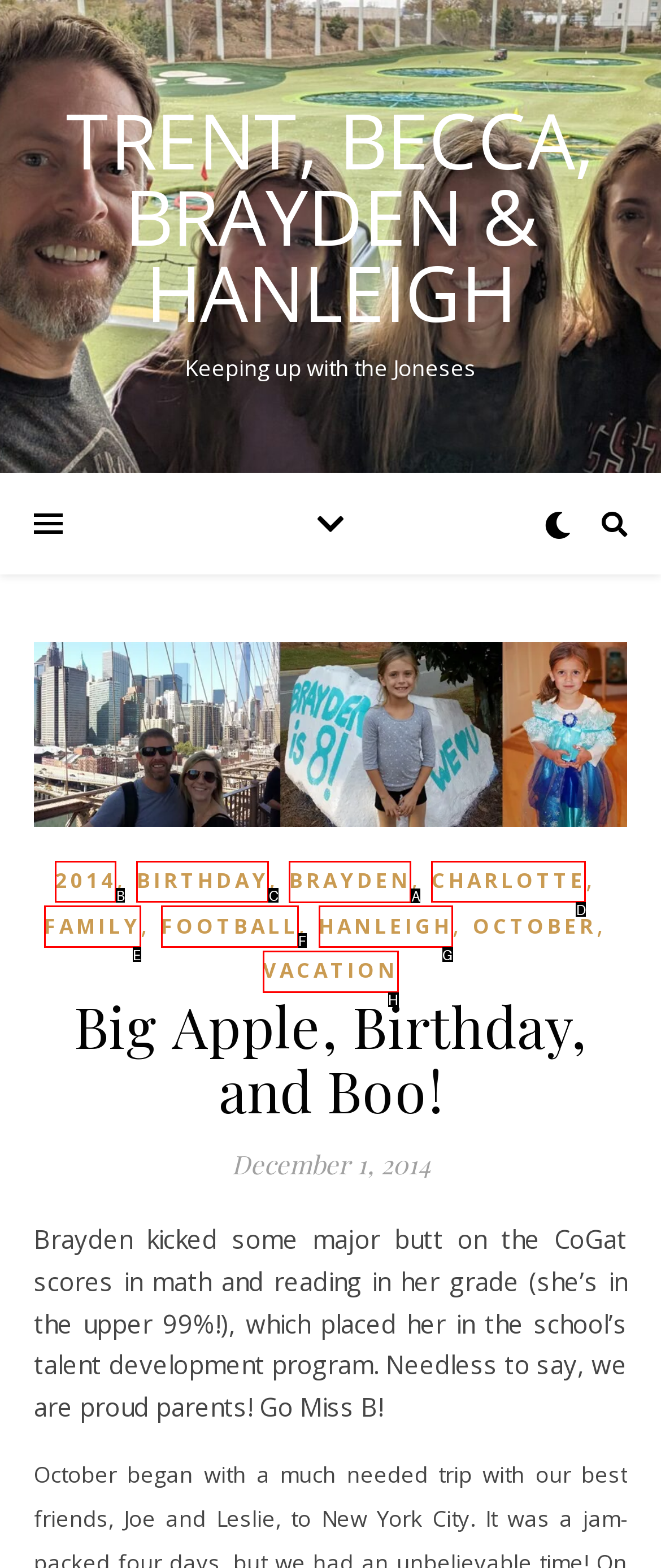What option should you select to complete this task: Click the 'BRAYDEN' link? Indicate your answer by providing the letter only.

A